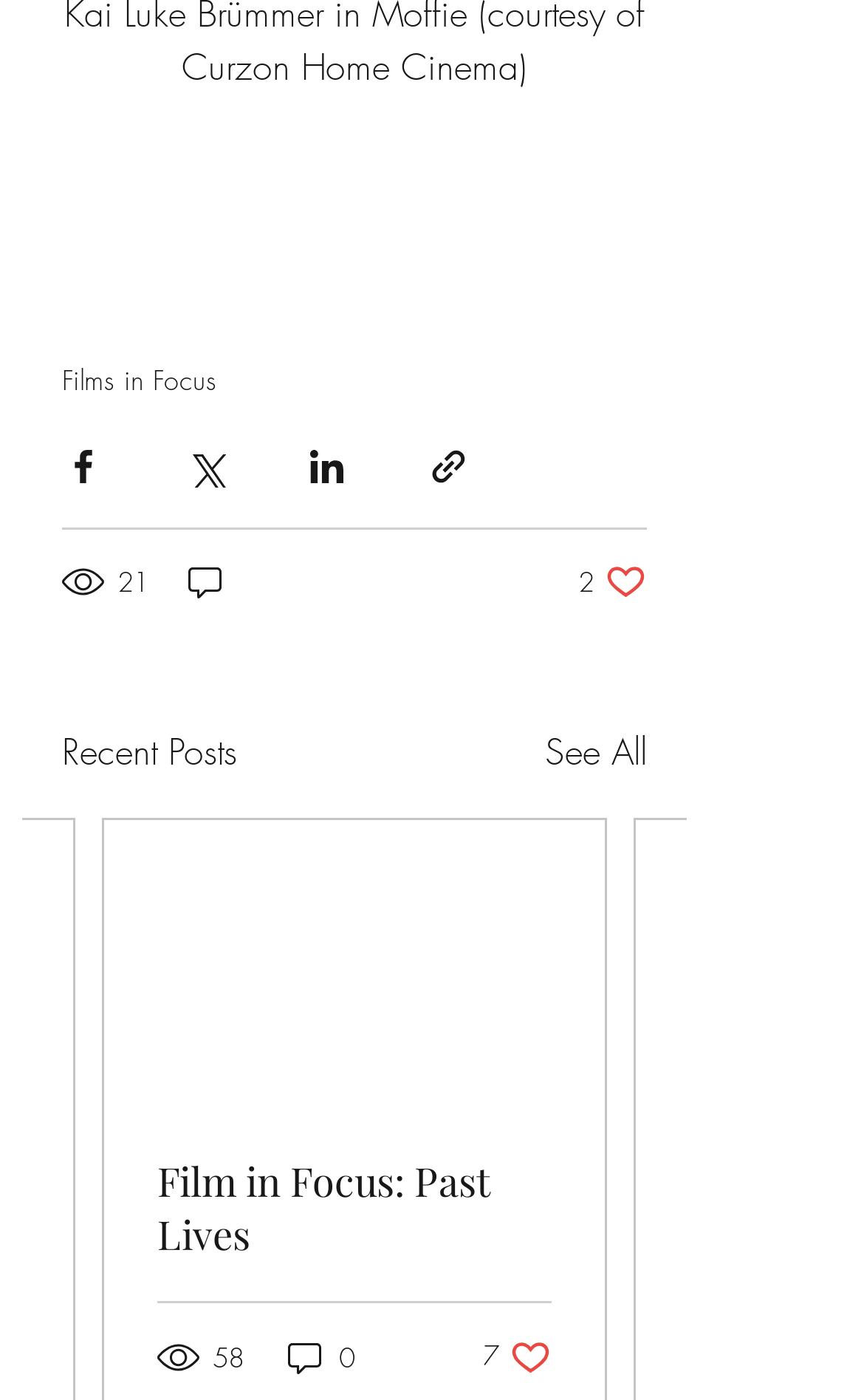Identify the bounding box coordinates of the element that should be clicked to fulfill this task: "Read Film in Focus: Past Lives". The coordinates should be provided as four float numbers between 0 and 1, i.e., [left, top, right, bottom].

[0.182, 0.825, 0.638, 0.901]